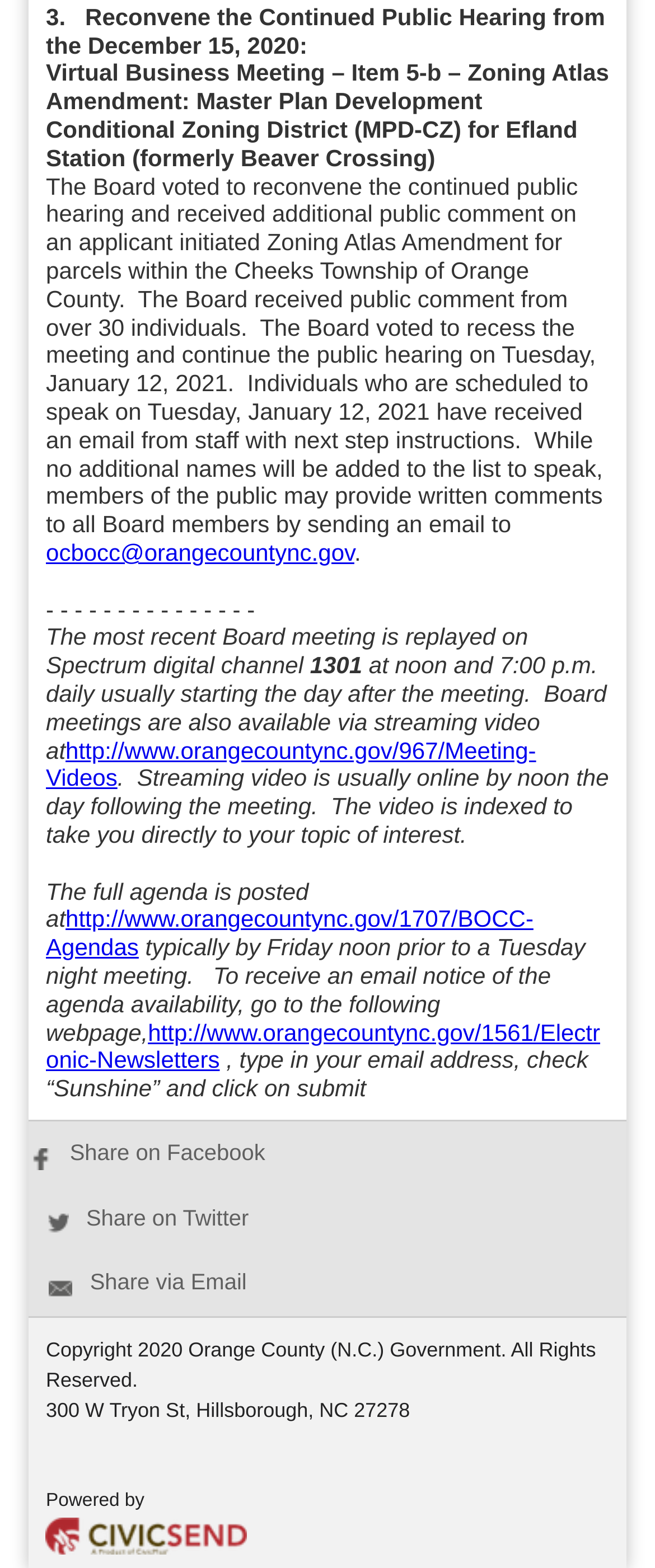Please find the bounding box coordinates in the format (top-left x, top-left y, bottom-right x, bottom-right y) for the given element description. Ensure the coordinates are floating point numbers between 0 and 1. Description: Share via Email

[0.074, 0.81, 0.377, 0.826]